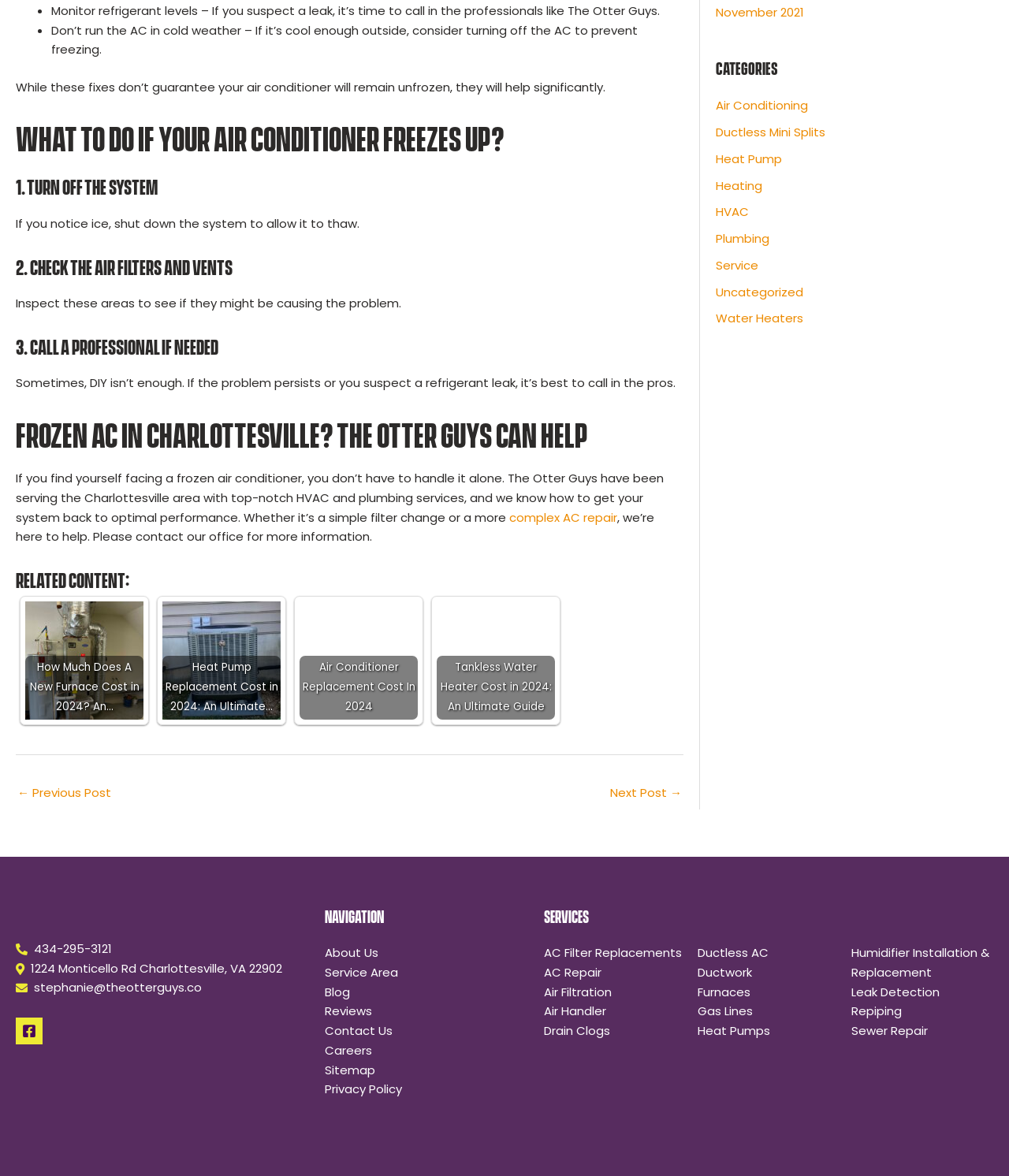Indicate the bounding box coordinates of the element that needs to be clicked to satisfy the following instruction: "Click on 'complex AC repair'". The coordinates should be four float numbers between 0 and 1, i.e., [left, top, right, bottom].

[0.505, 0.433, 0.612, 0.447]